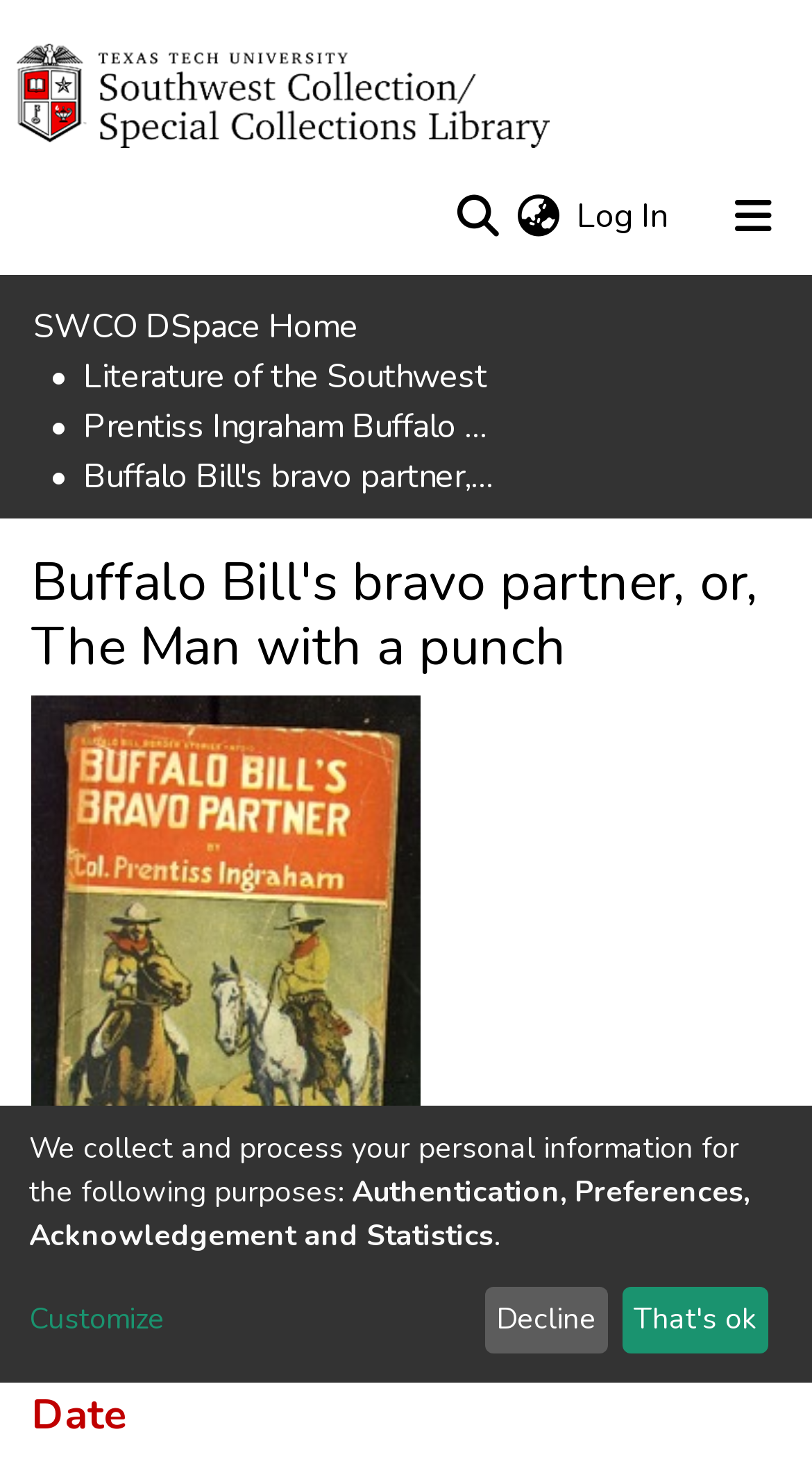Provide the bounding box for the UI element matching this description: "That's ok".

[0.766, 0.876, 0.946, 0.922]